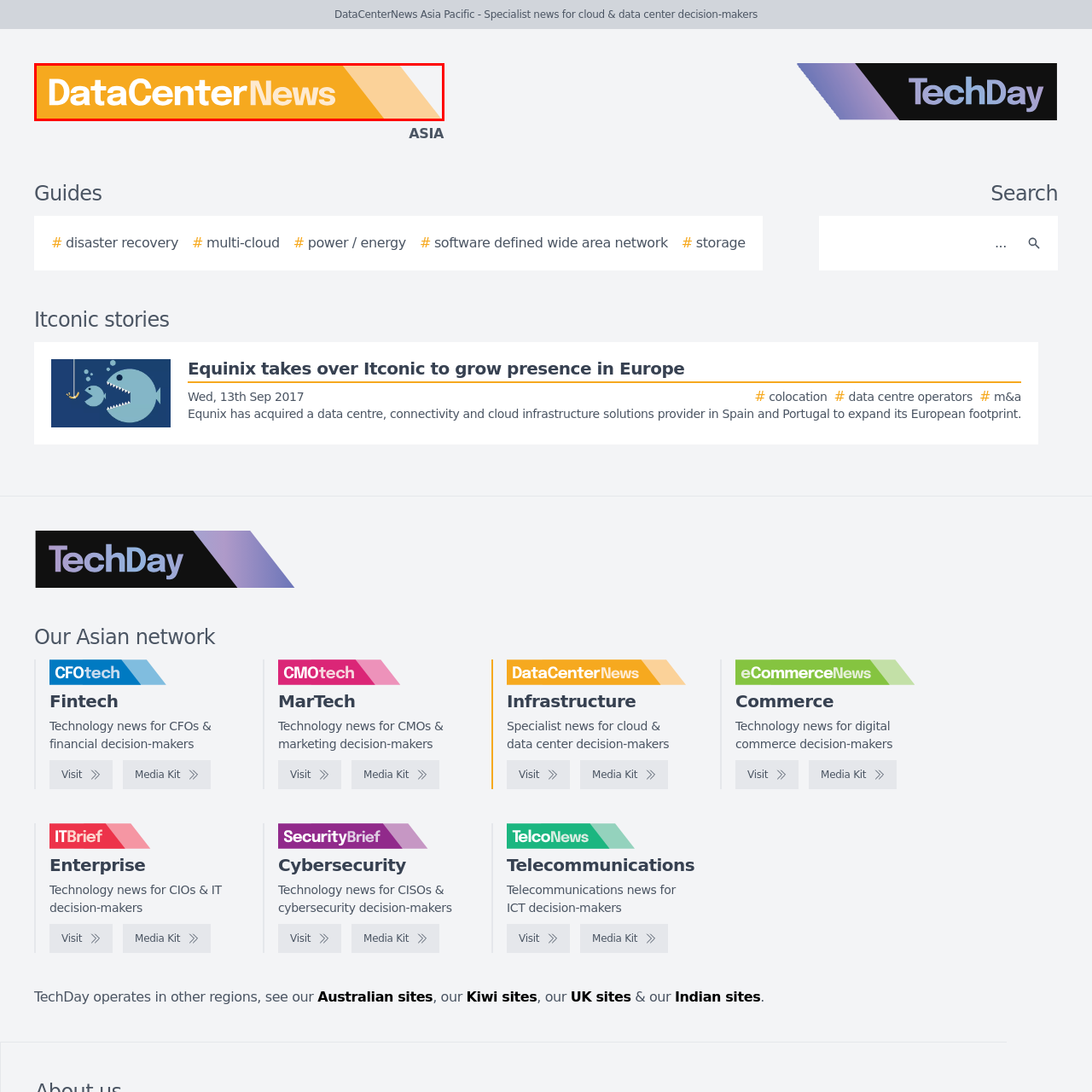Inspect the picture enclosed by the red border, What type of professionals is DataCenterNews a valuable resource for? Provide your answer as a single word or phrase.

cloud and data center decision-makers